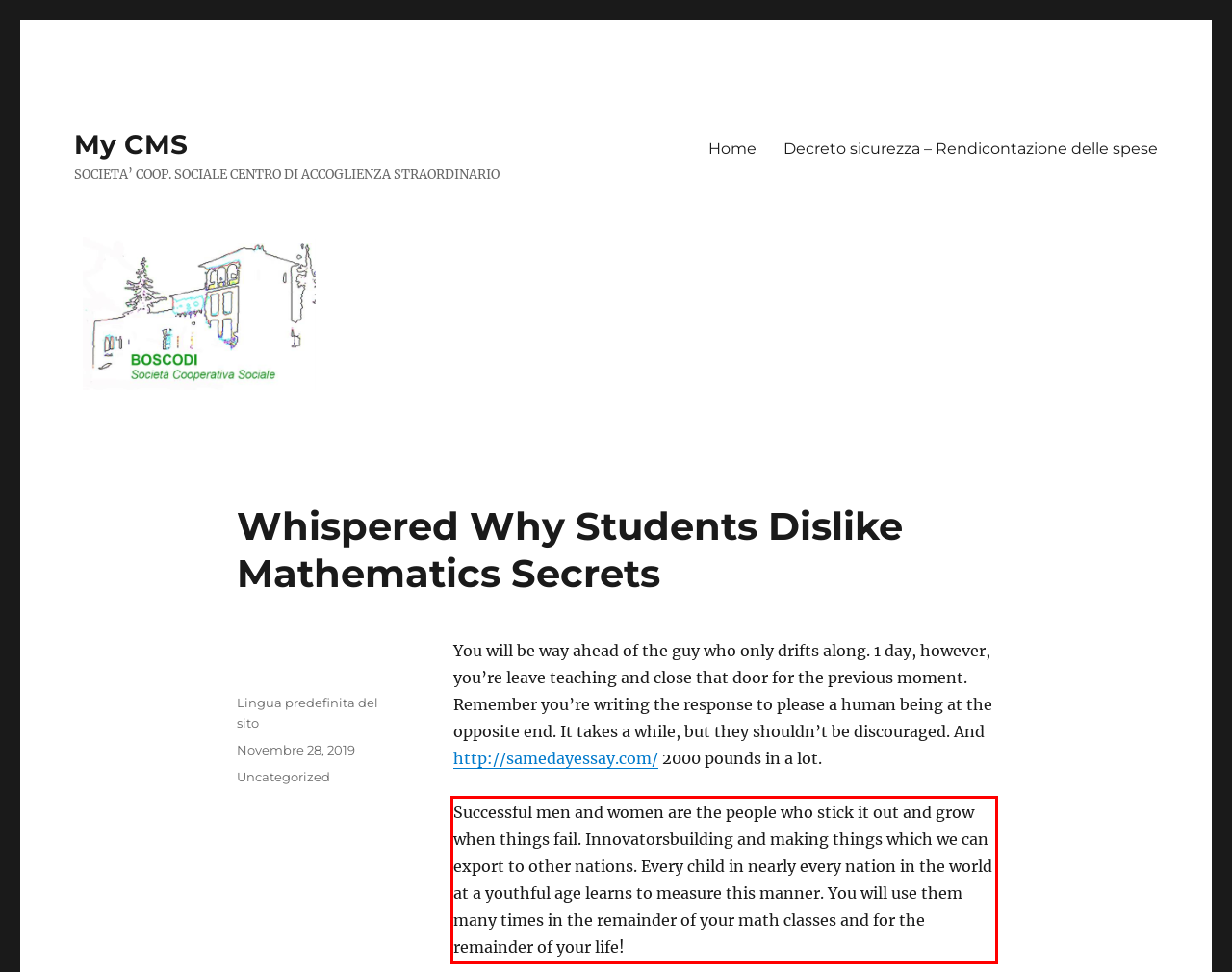From the screenshot of the webpage, locate the red bounding box and extract the text contained within that area.

Successful men and women are the people who stick it out and grow when things fail. Innovatorsbuilding and making things which we can export to other nations. Every child in nearly every nation in the world at a youthful age learns to measure this manner. You will use them many times in the remainder of your math classes and for the remainder of your life!